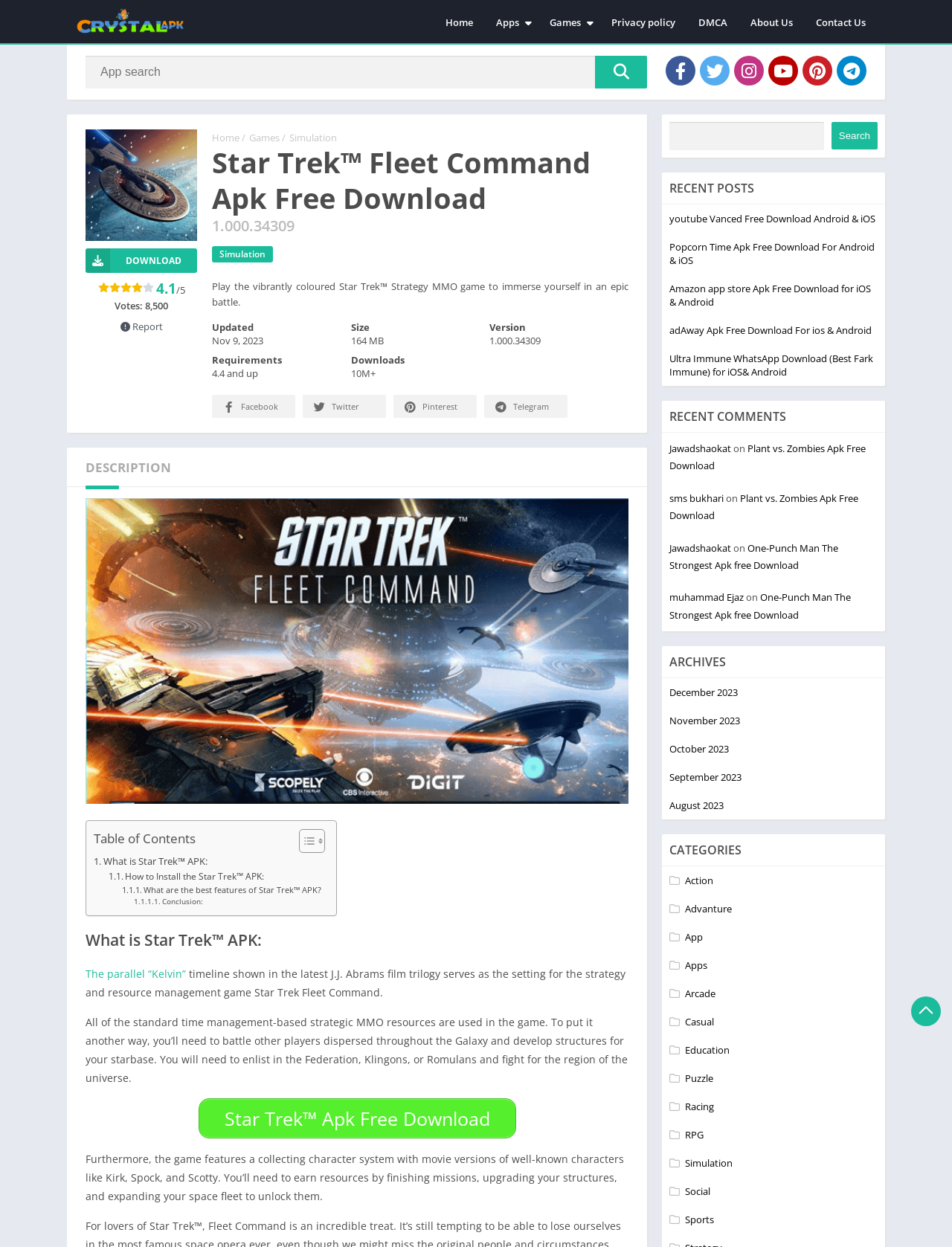What is the rating of the game Star Trek™ Fleet Command?
Using the image as a reference, answer the question in detail.

On the webpage, there is a section that displays the rating of the game, which is 4.1 out of 5, indicated by the text '4.1' and '/5'.